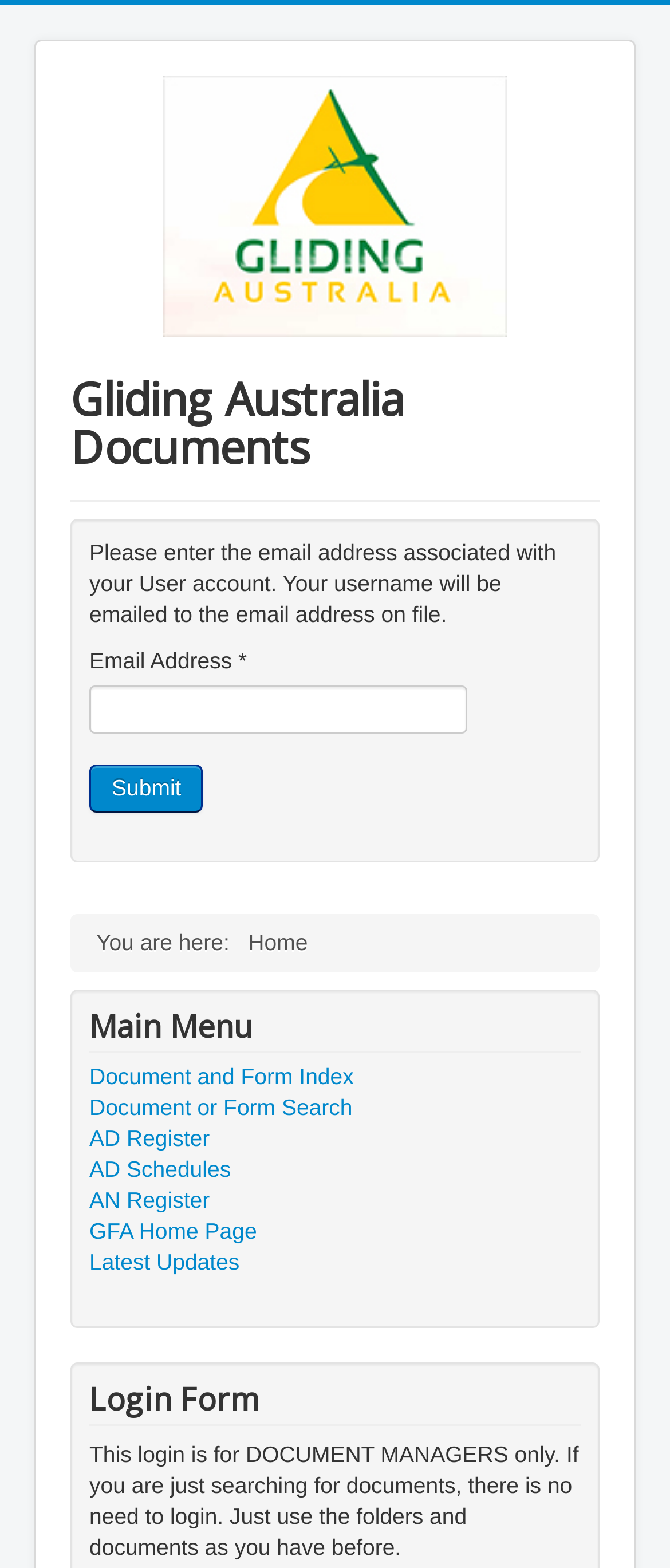What is the breadcrumb navigation showing?
Based on the image, give a one-word or short phrase answer.

Current location